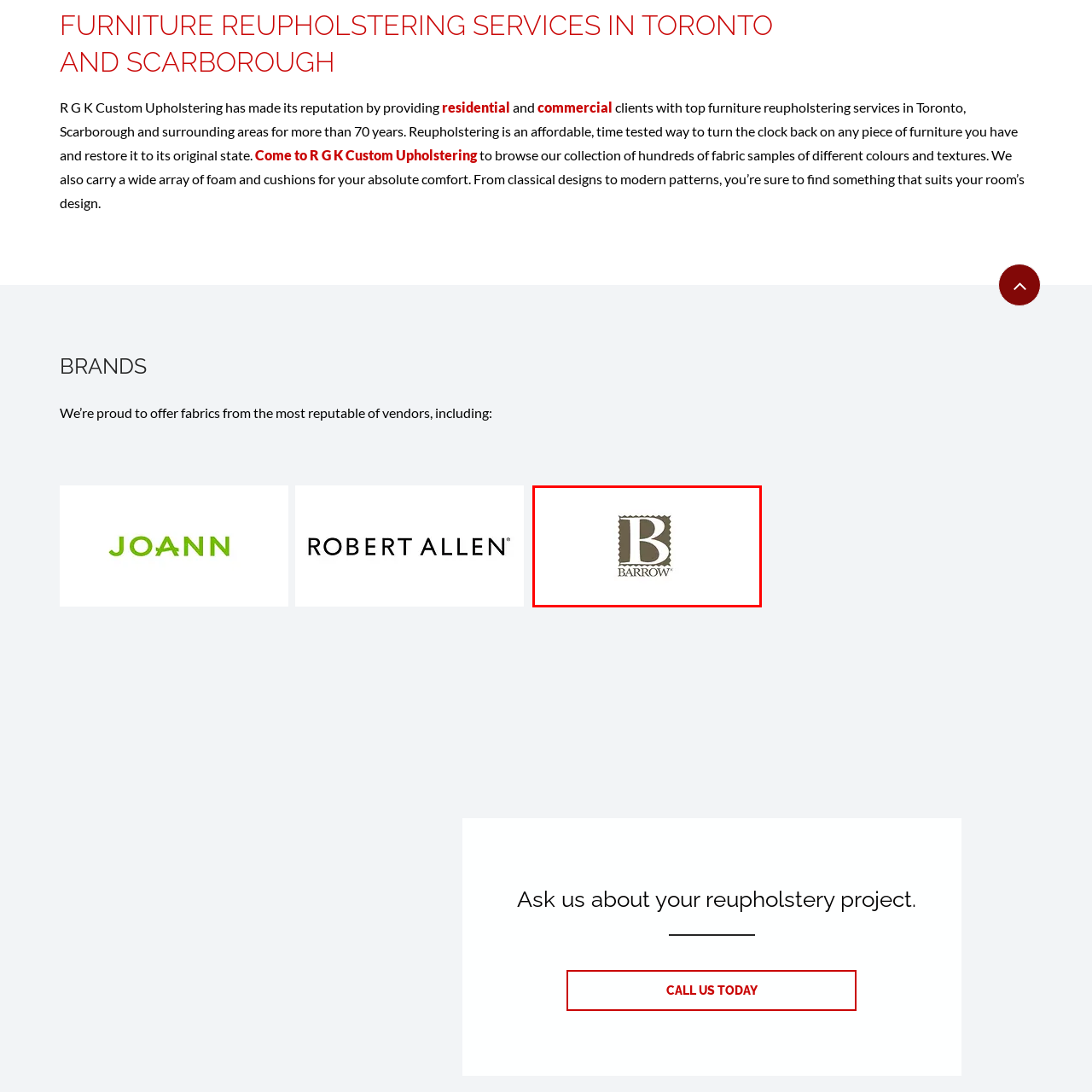Examine the portion within the green circle, What type of products does Barrow Industries likely specialize in? 
Reply succinctly with a single word or phrase.

Textiles for upholstery and home decor